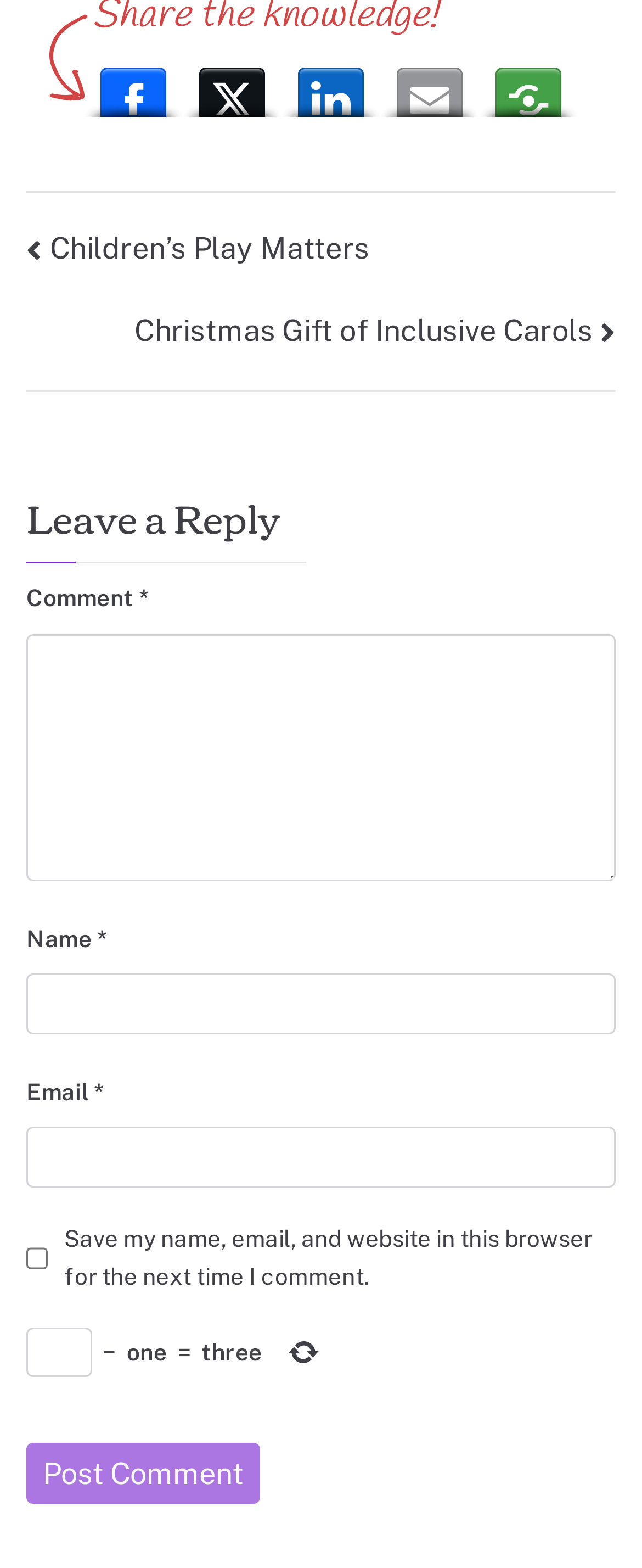Reply to the question with a single word or phrase:
What is the purpose of the checkbox?

Save user information